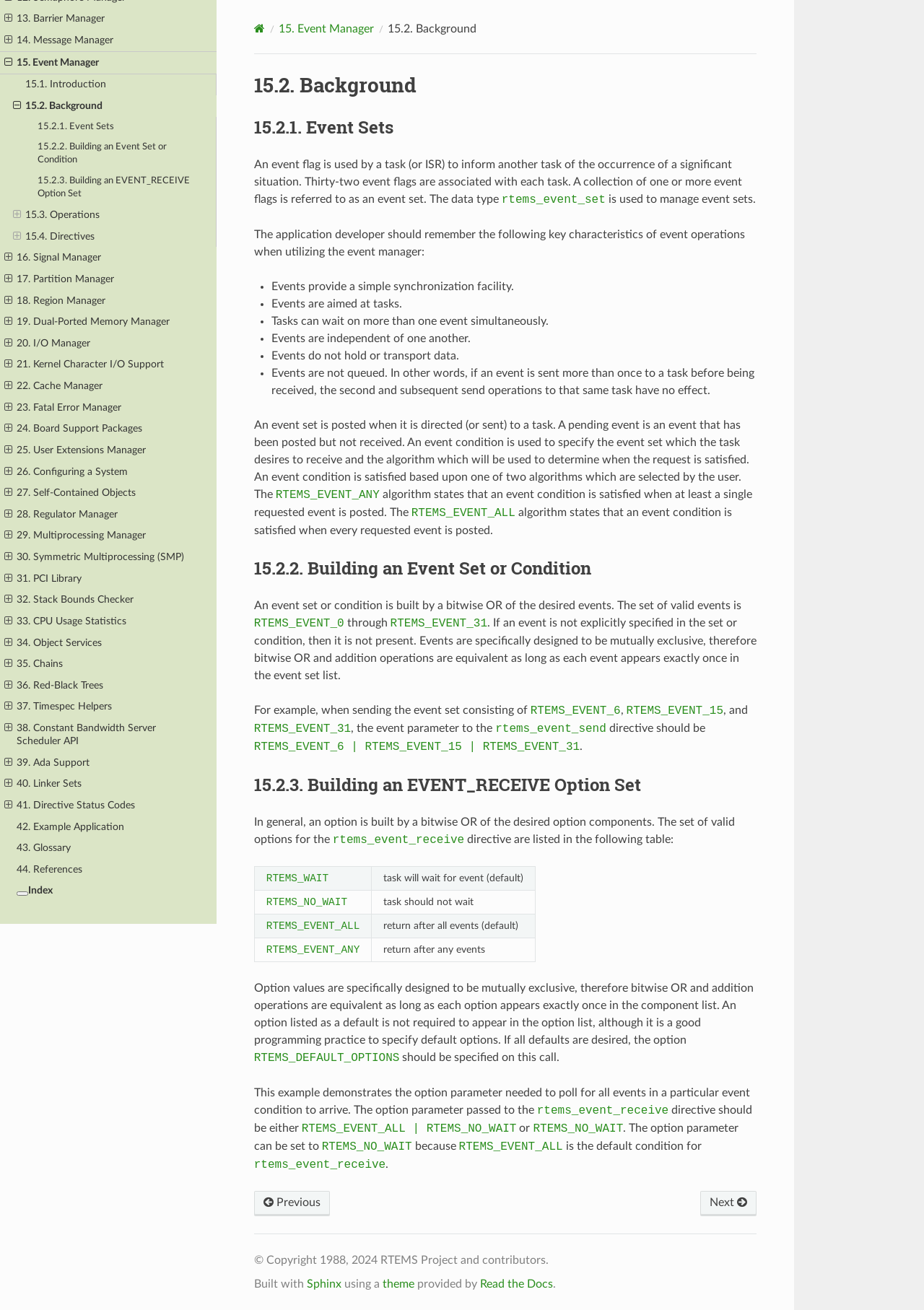Determine the bounding box coordinates of the UI element described below. Use the format (top-left x, top-left y, bottom-right x, bottom-right y) with floating point numbers between 0 and 1: 21. Kernel Character I/O Support

[0.0, 0.27, 0.234, 0.287]